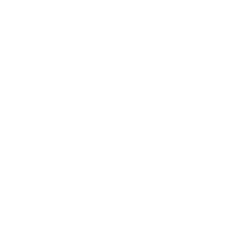Craft a descriptive caption that covers all aspects of the image.

This image features a stylish representation associated with a carousel album from Abby Liga Photography. It showcases a visually appealing kitchen remodel by @crtstudio, highlighting the stunning warm veining of materials used. The image is part of a curated selection of design inspiration shared on May 6, 2024, reflecting a focus on contemporary interior aesthetics. This captivating visual aims to engage viewers and inspire them with innovative design concepts for modern living spaces.